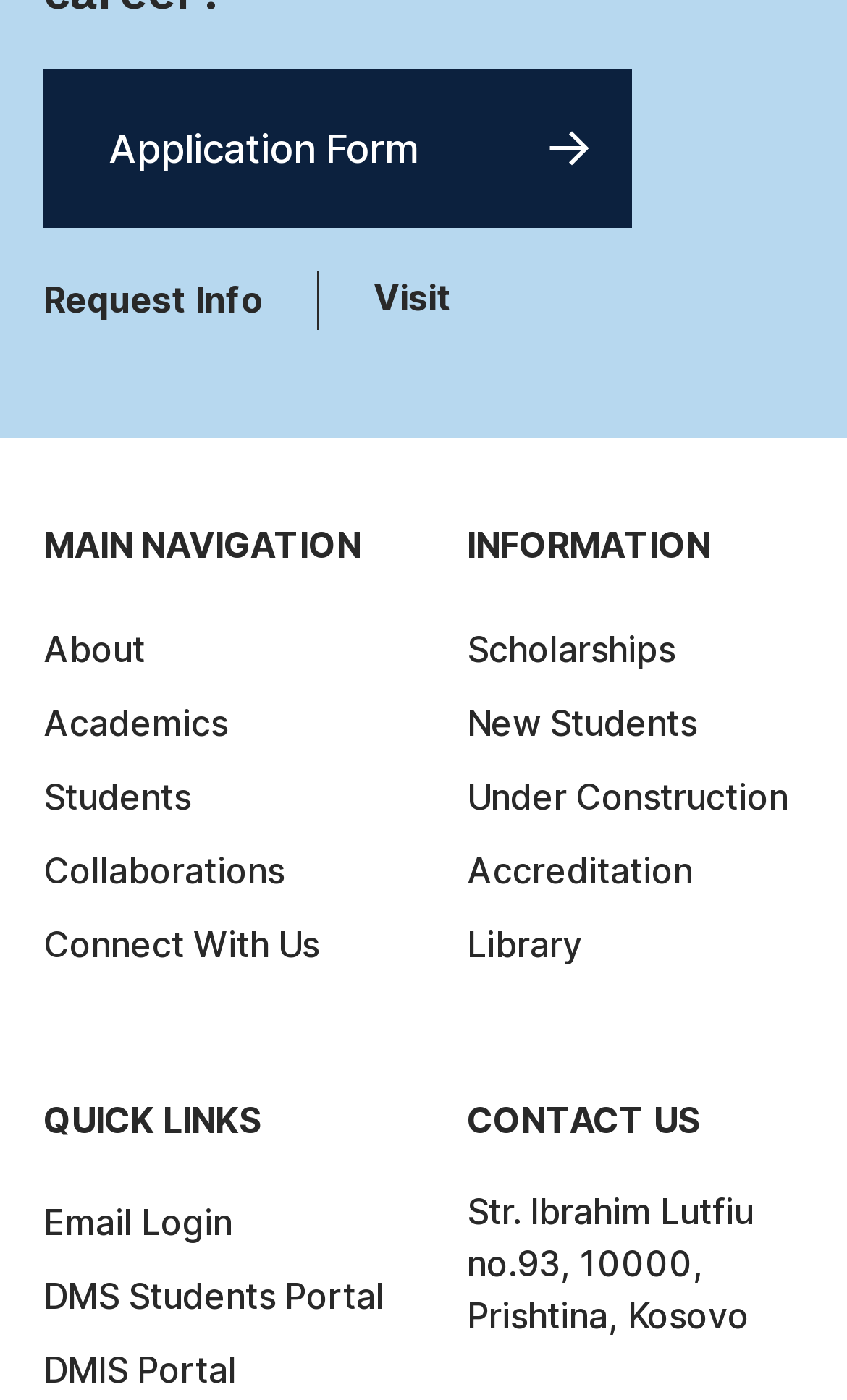Provide a one-word or brief phrase answer to the question:
How many quick links are there?

3